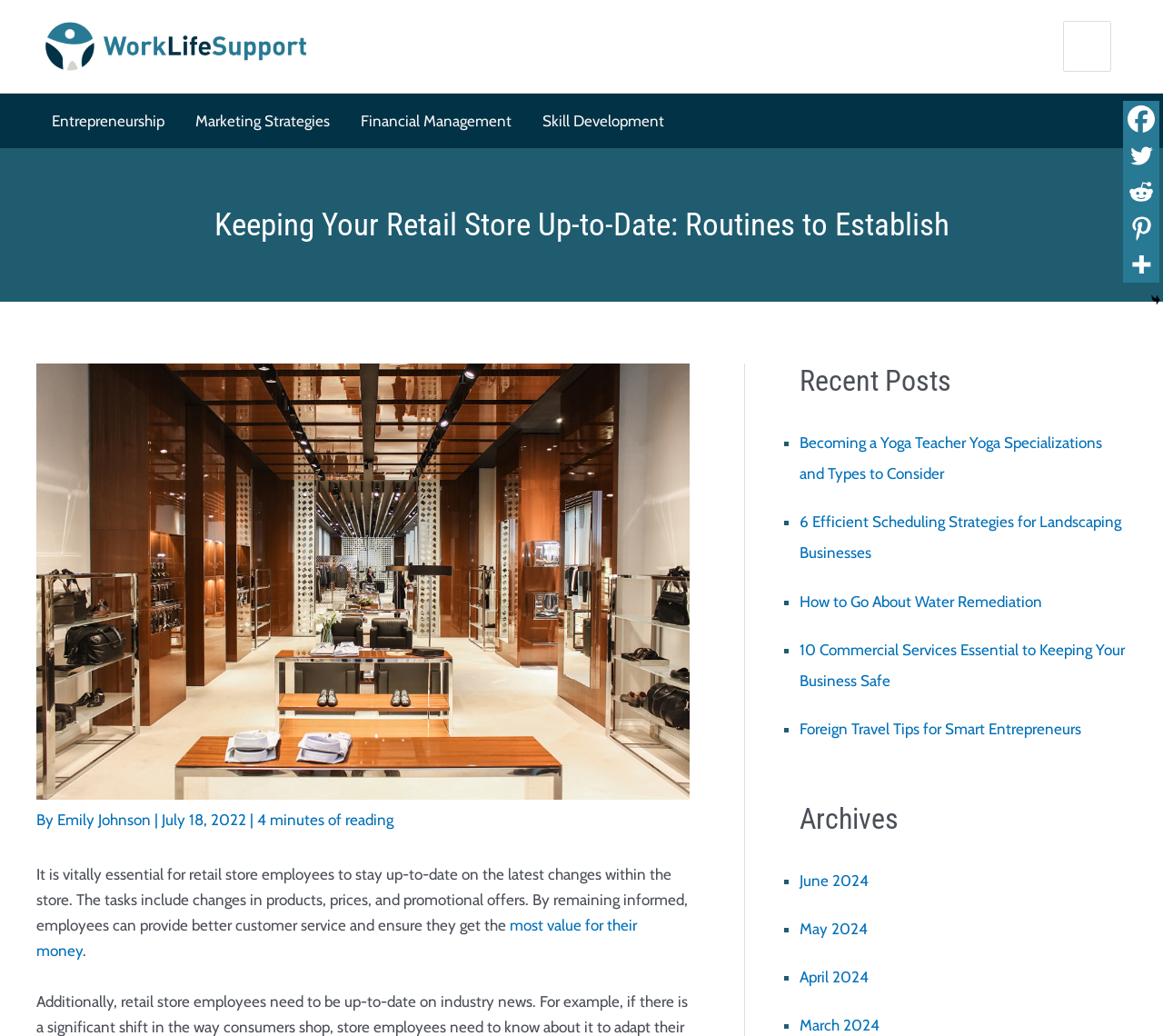What is the logo of the website?
Please elaborate on the answer to the question with detailed information.

The logo of the website is located at the top left corner of the webpage, and it is an image with the text 'Work Life Support'.